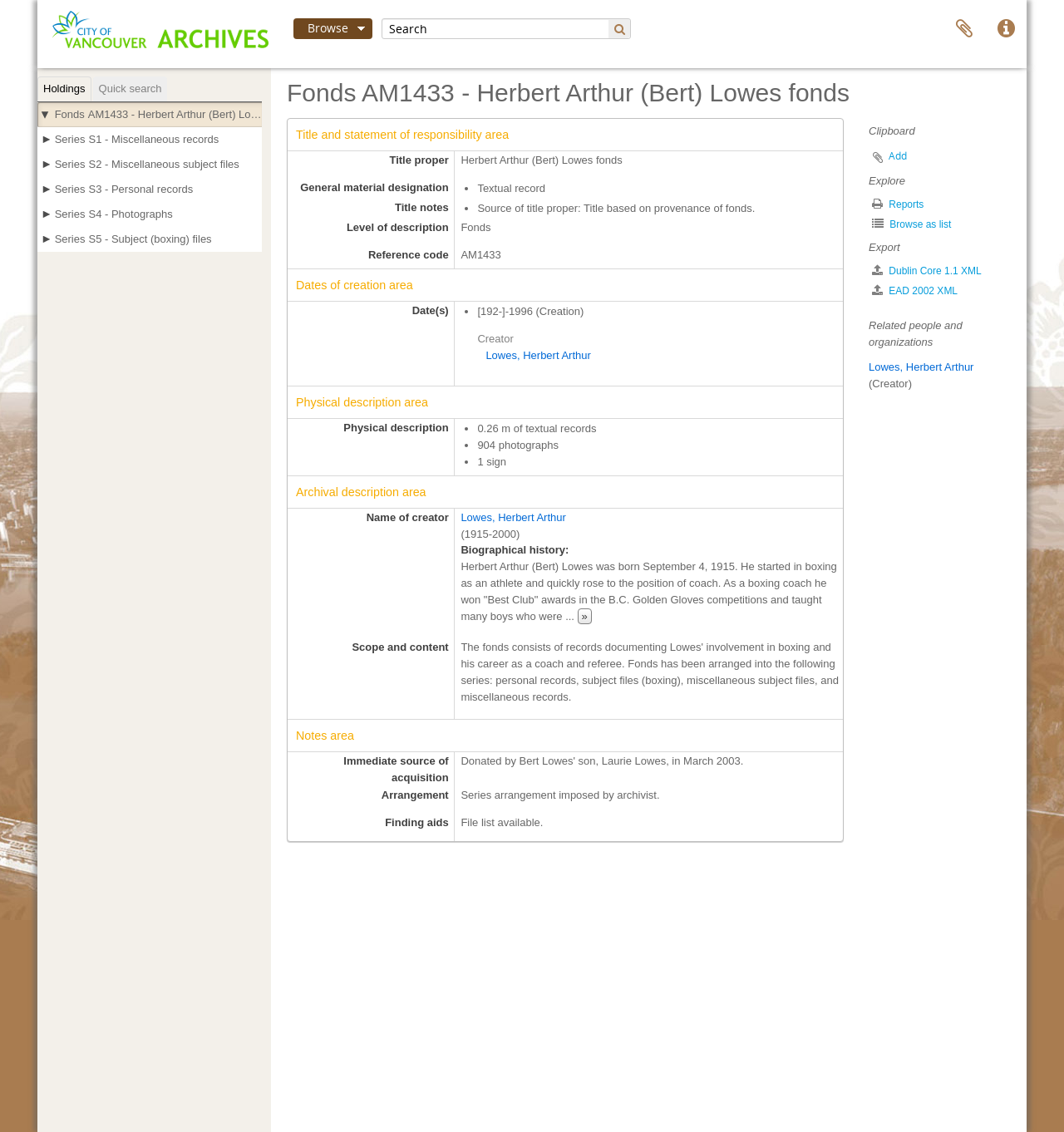Could you specify the bounding box coordinates for the clickable section to complete the following instruction: "Search for records"?

[0.359, 0.016, 0.593, 0.035]